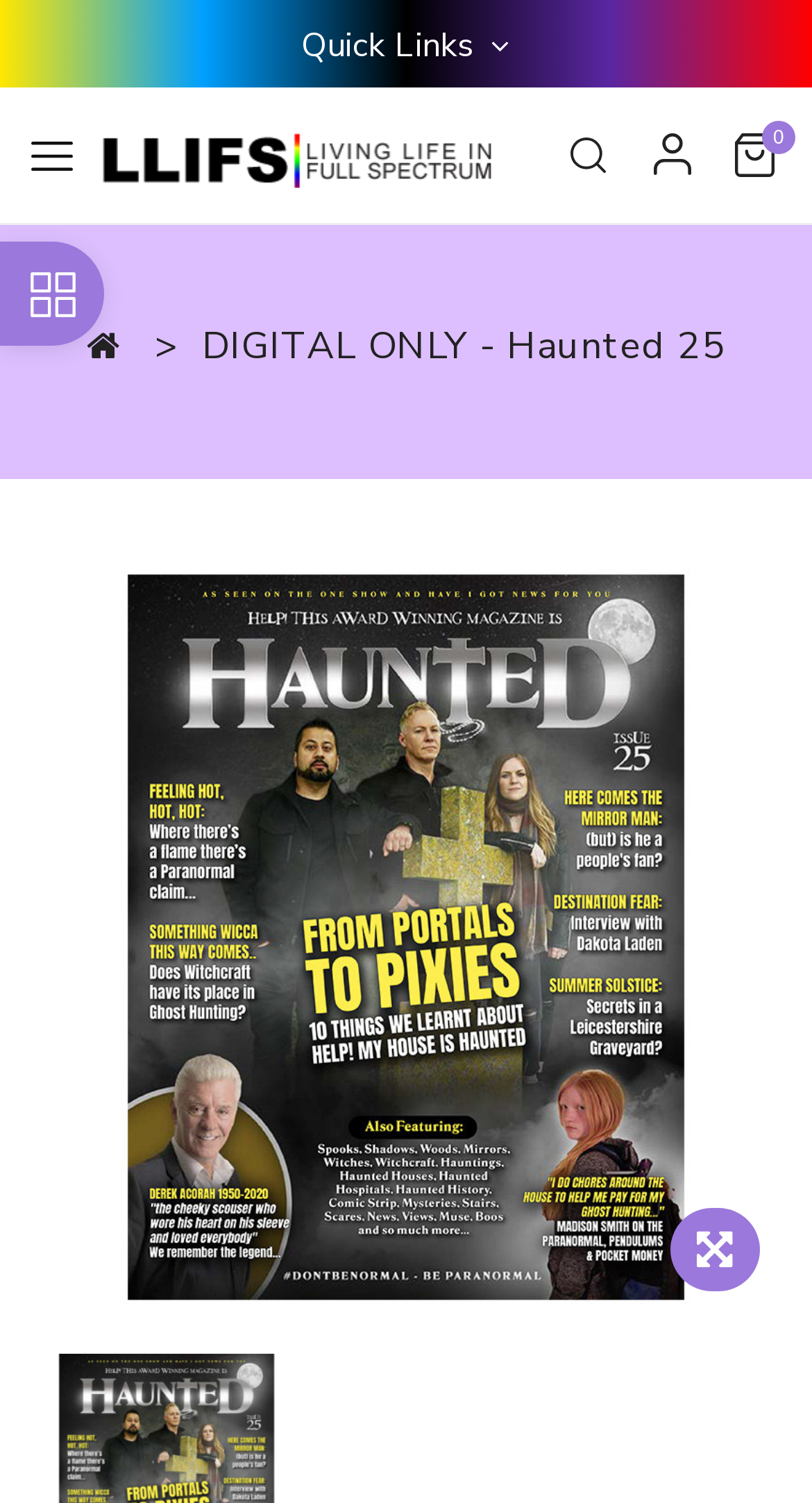Respond to the question below with a single word or phrase:
What is the theme of the webpage?

Haunted